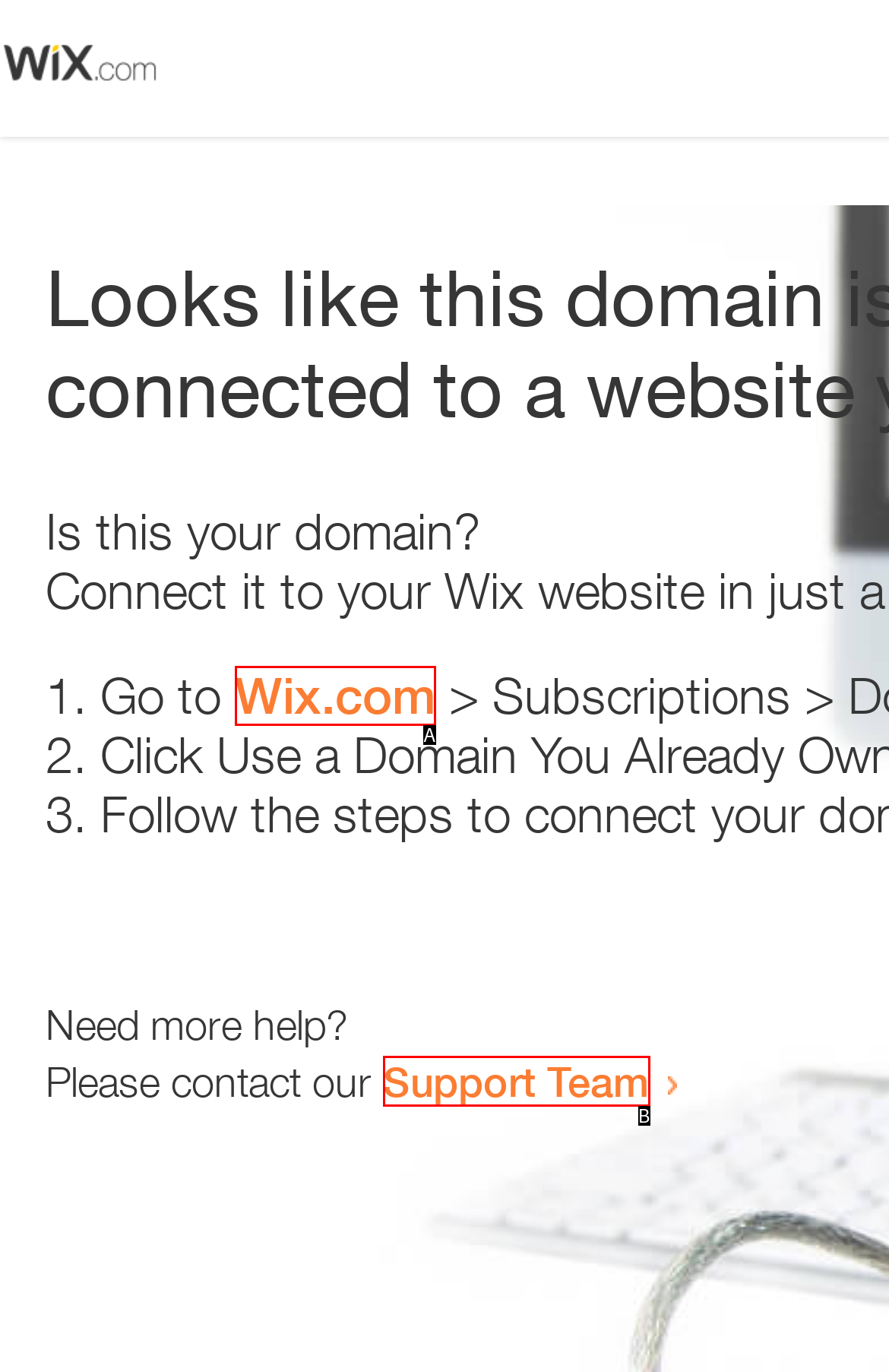Find the option that fits the given description: Support Team
Answer with the letter representing the correct choice directly.

B